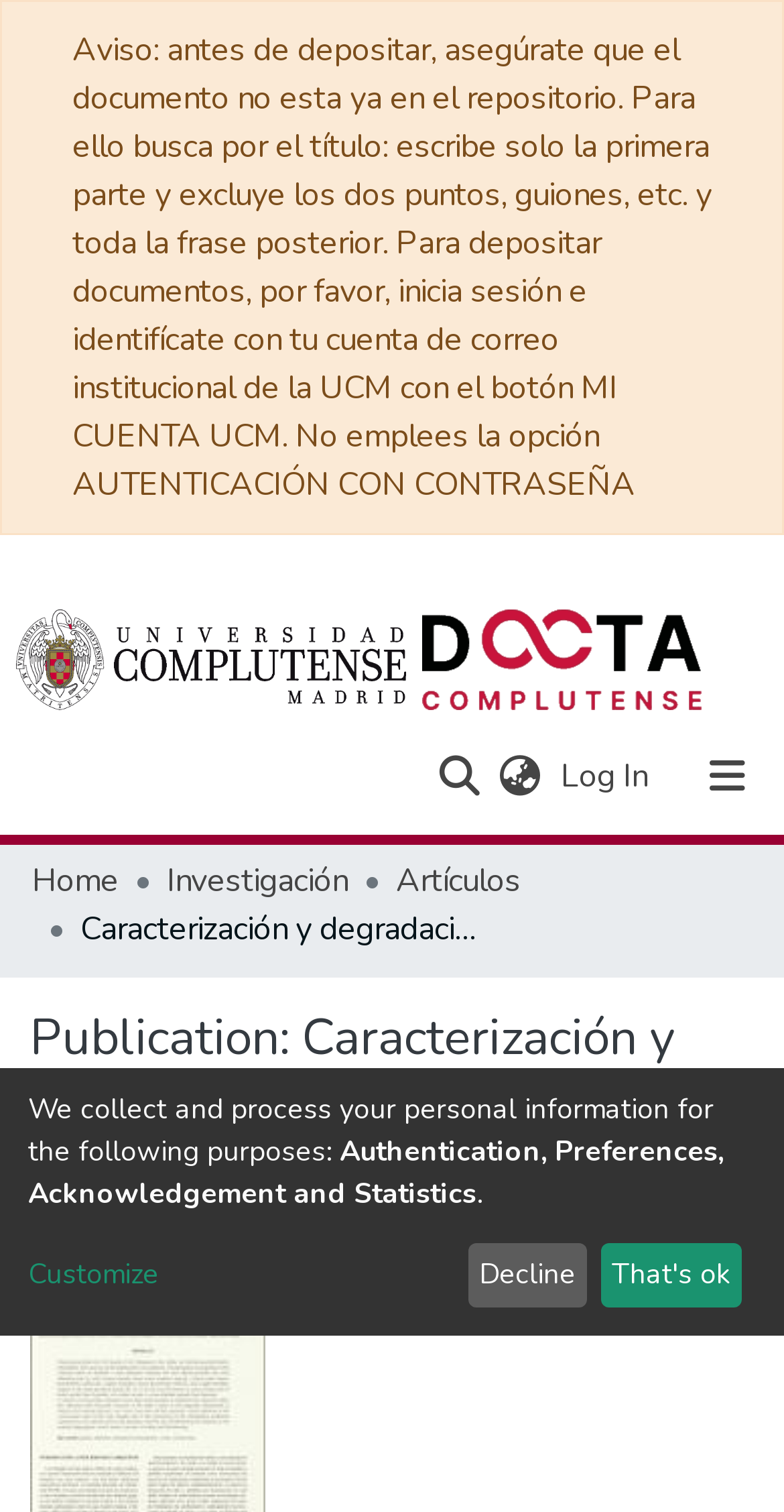What is the name of the repository?
Could you answer the question with a detailed and thorough explanation?

I found the repository name by looking at the navigation bar, where I saw a link 'Repository logo' and another link 'About Docta Complutense', which suggests that the repository name is Docta Complutense.